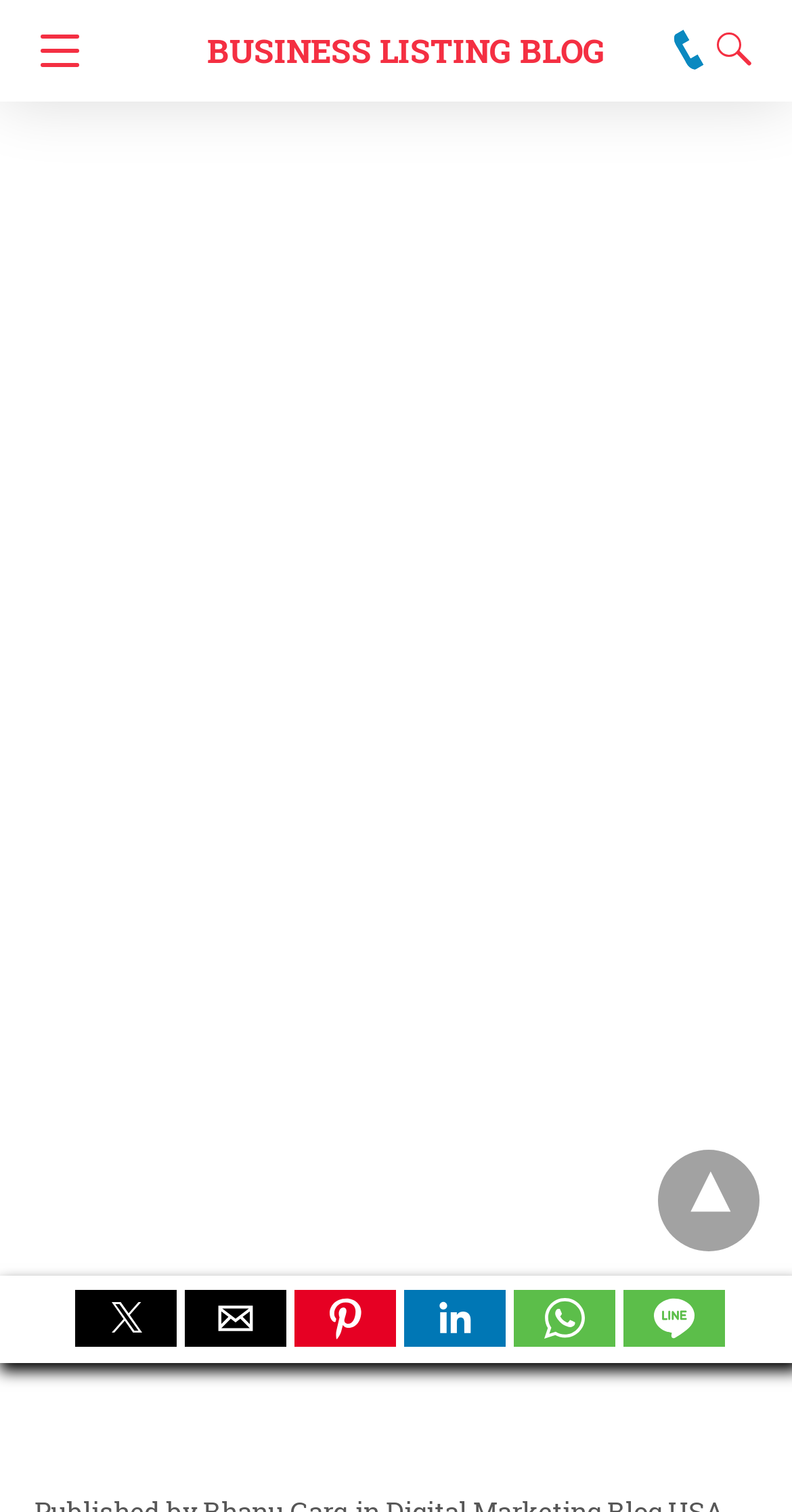What is the icon next to the 'linkedin' button?
Your answer should be a single word or phrase derived from the screenshot.

linkedin icon